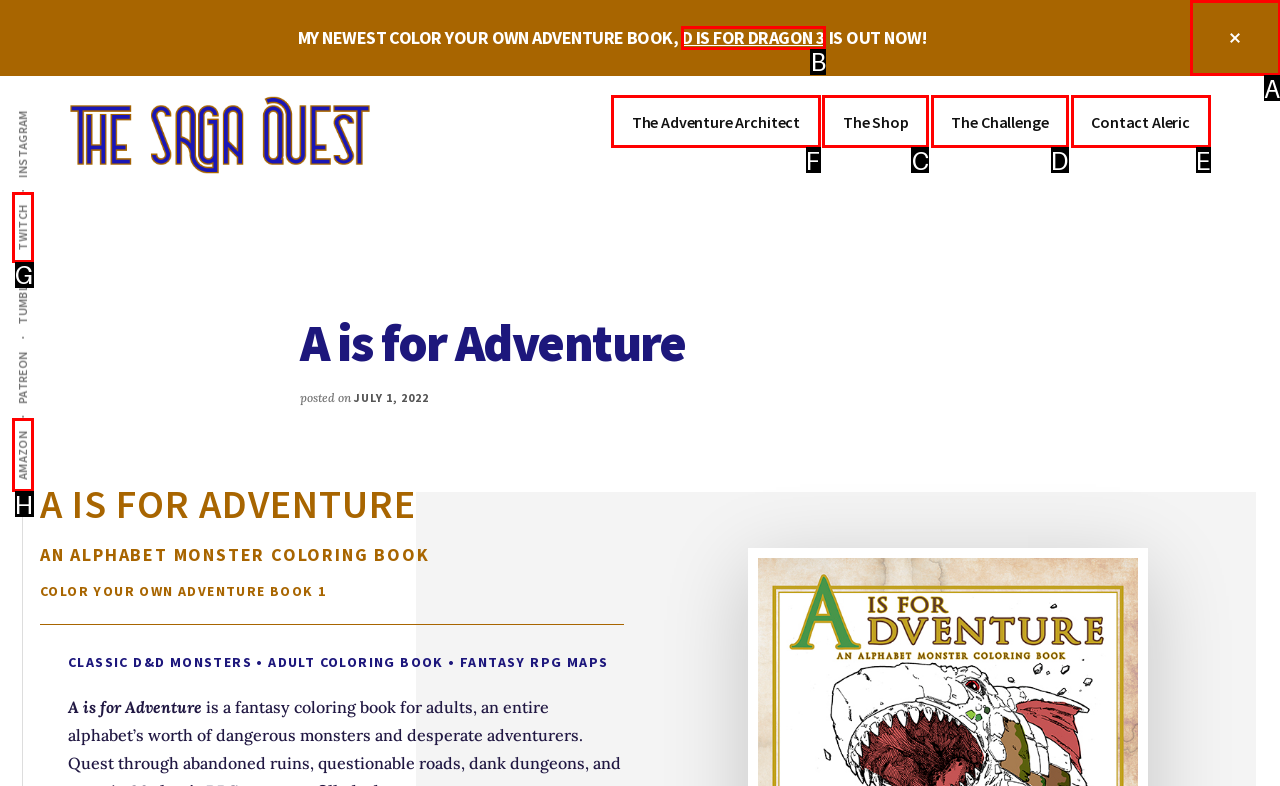Indicate which UI element needs to be clicked to fulfill the task: Explore 'The Adventure Architect' section
Answer with the letter of the chosen option from the available choices directly.

F